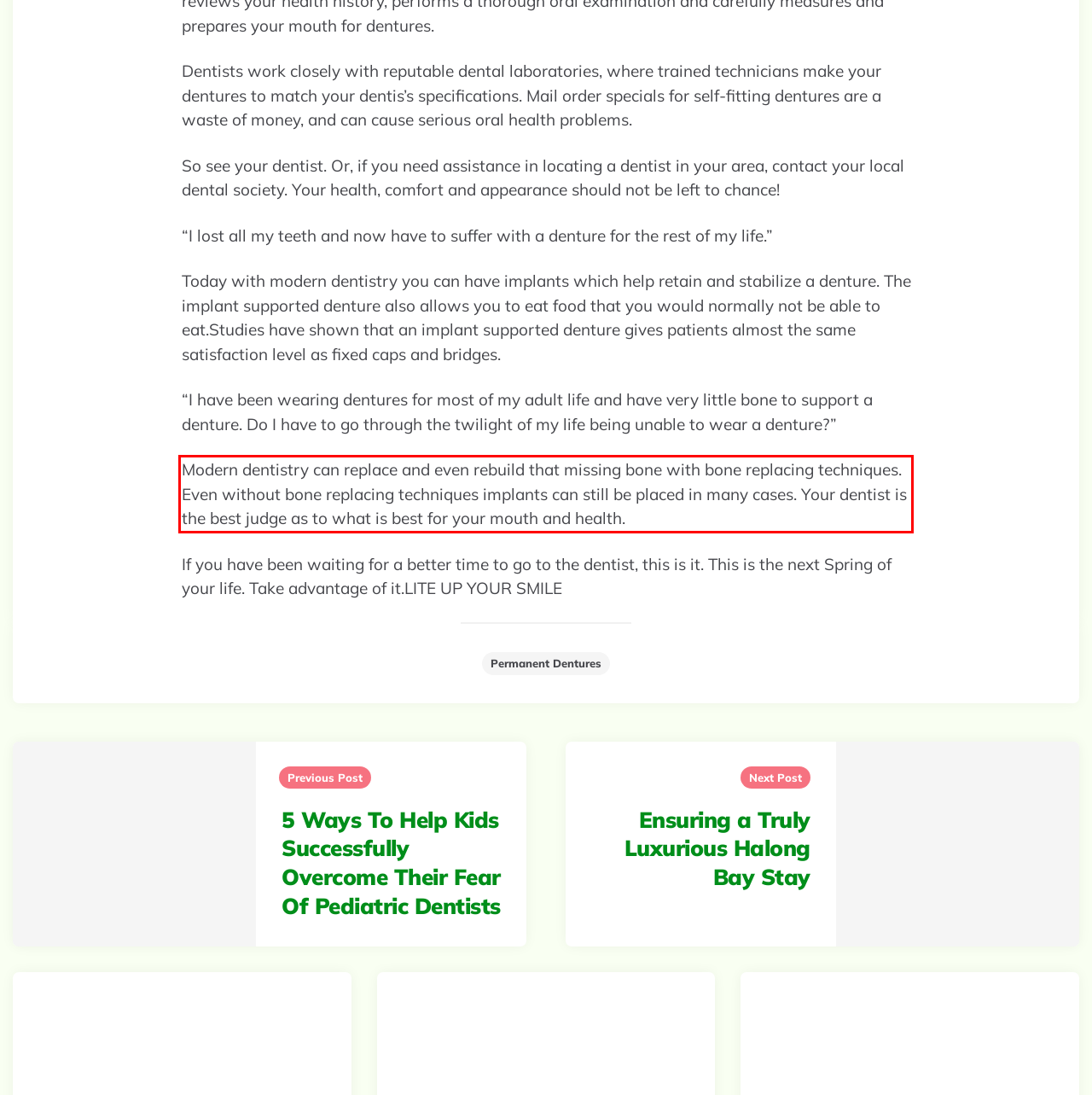Please identify and extract the text content from the UI element encased in a red bounding box on the provided webpage screenshot.

Modern dentistry can replace and even rebuild that missing bone with bone replacing techniques. Even without bone replacing techniques implants can still be placed in many cases. Your dentist is the best judge as to what is best for your mouth and health.